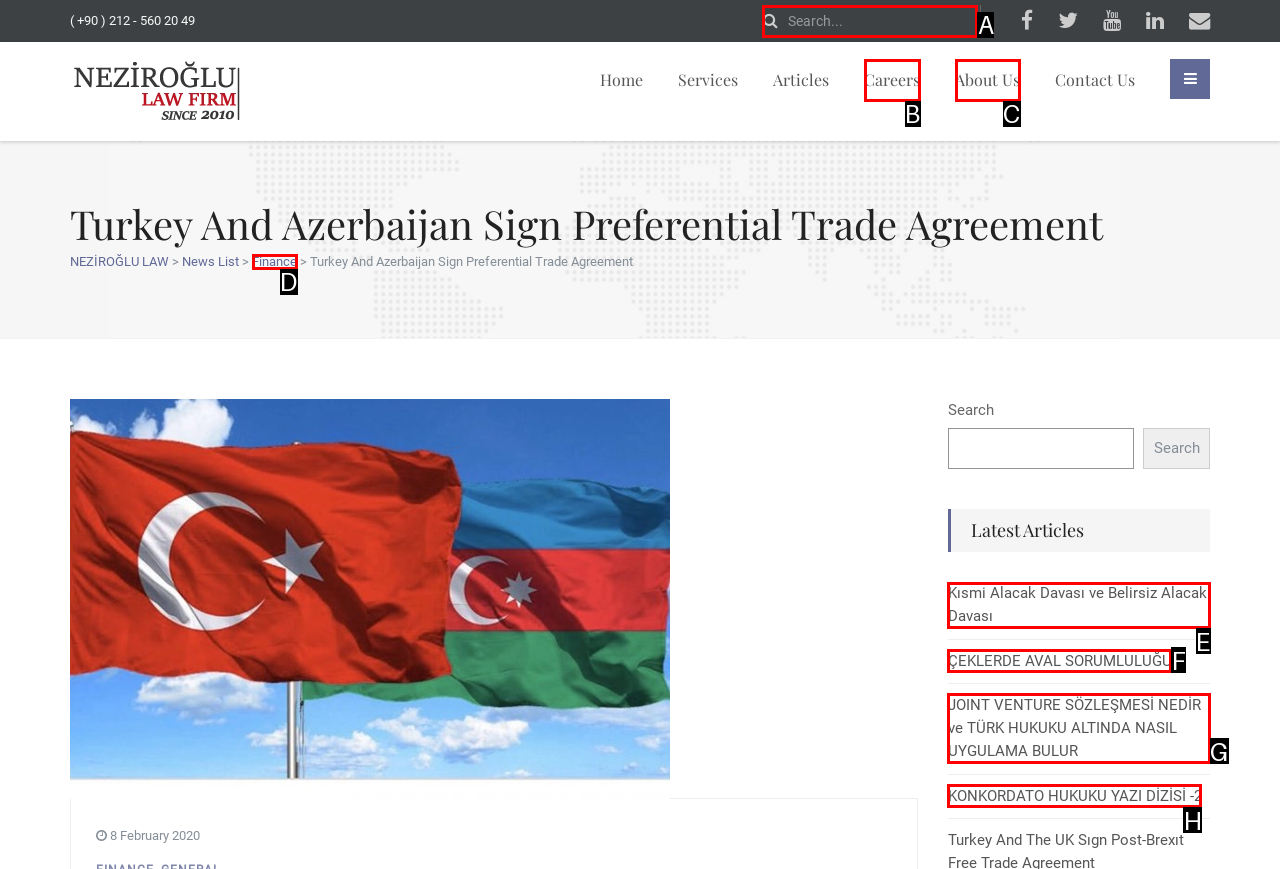Determine which option matches the element description: ÇEKLERDE AVAL SORUMLULUĞU
Reply with the letter of the appropriate option from the options provided.

F